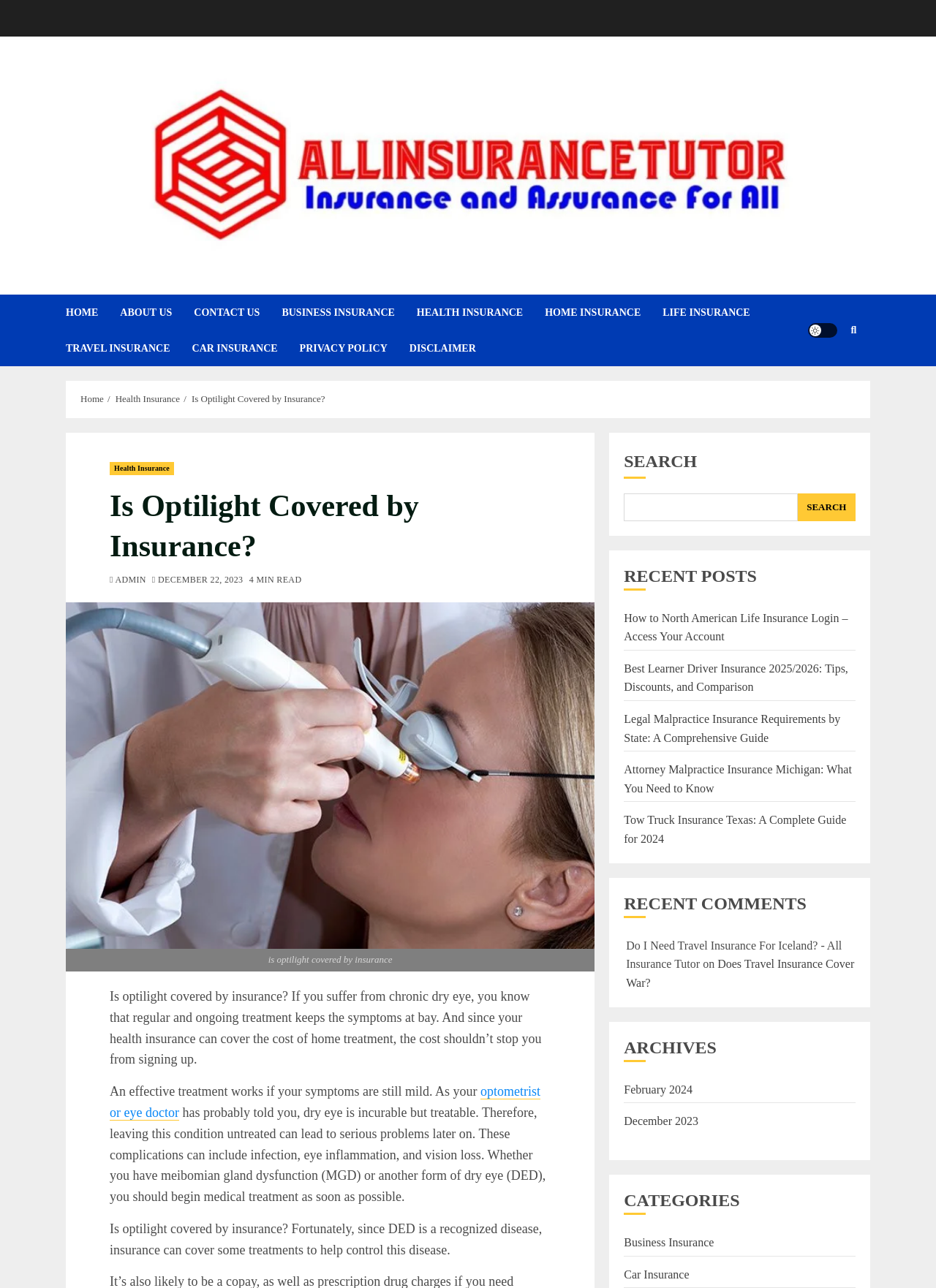Please give a succinct answer to the question in one word or phrase:
What is the purpose of the 'Archives' section?

To access past articles